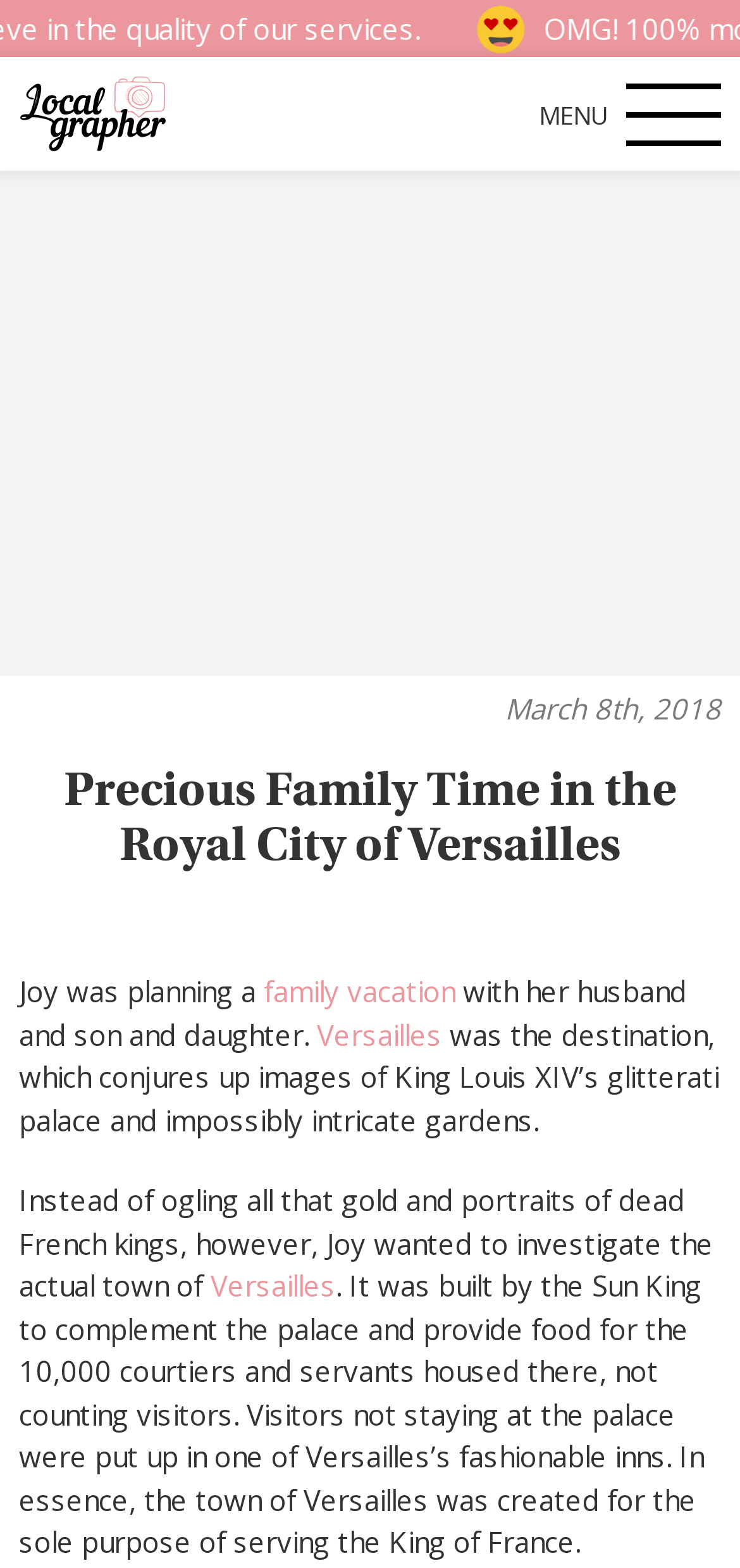What is the date mentioned in the text?
Based on the image, give a one-word or short phrase answer.

March 8th, 2018